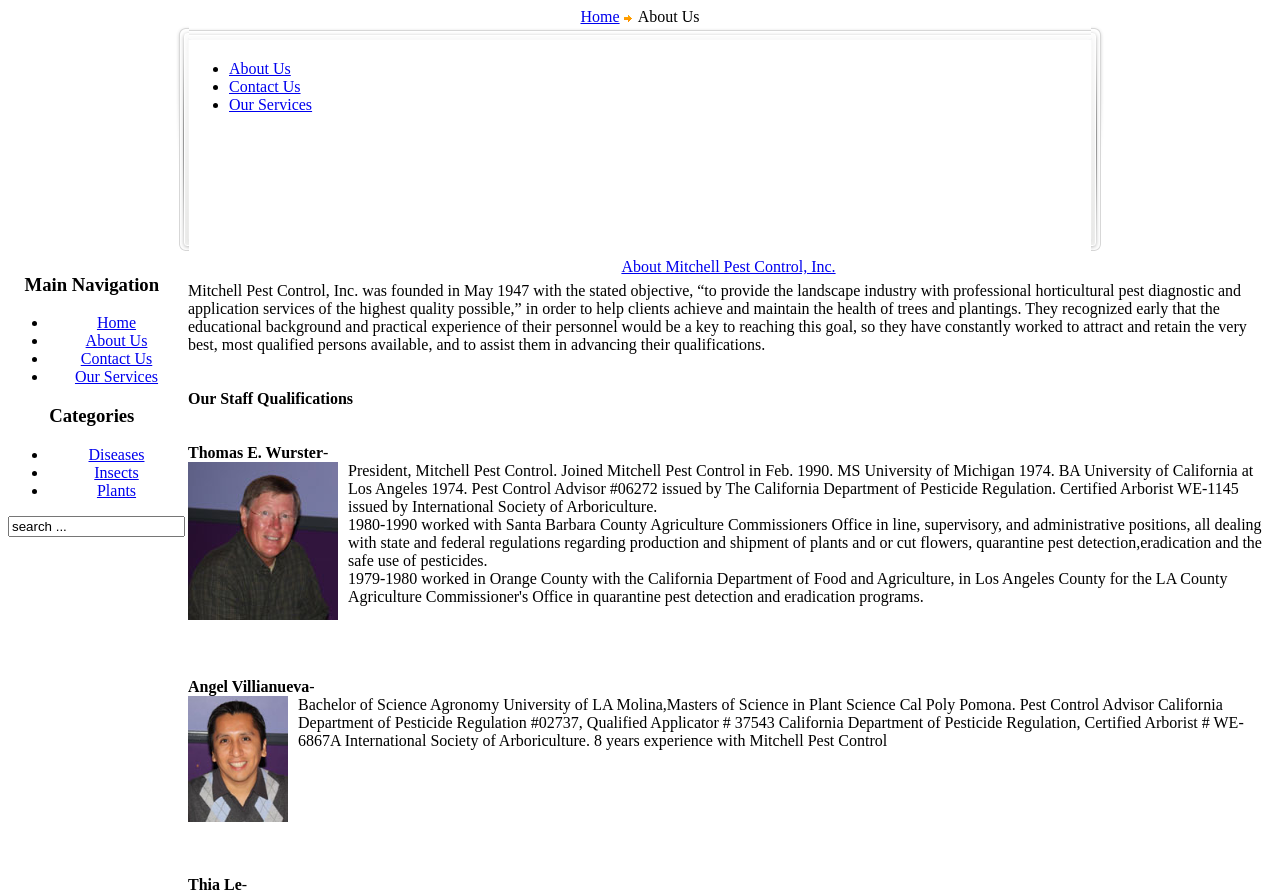Generate a thorough caption detailing the webpage content.

The webpage is about Mitchell Pest Control, Inc. At the top, there is a navigation menu with links to "Home", "About Us", "Contact Us", and "Our Services". Below the navigation menu, there is a table with three columns. The first column contains an image, the second column has a list of links to "About Us", "Contact Us", and "Our Services", and the third column contains another image.

On the left side of the page, there is a main navigation menu with links to "Home", "About Us", "Contact Us", and "Our Services". Below the main navigation menu, there is a categories section with links to "Diseases", "Insects", and "Plants". Next to the categories section, there is a search box with a placeholder text "search...".

The main content of the page is about Mitchell Pest Control, Inc. and its founder. There is a heading "About Mitchell Pest Control, Inc." followed by a link to the same title. Below the heading, there are two images, one of which is labeled "angel2". The text describes the founder's education and certifications, including a Bachelor of Science in Agronomy, a Master of Science in Plant Science, and certifications as a Pest Control Advisor, Qualified Applicator, and Certified Arborist. The text also mentions the founder's 8 years of experience with Mitchell Pest Control.